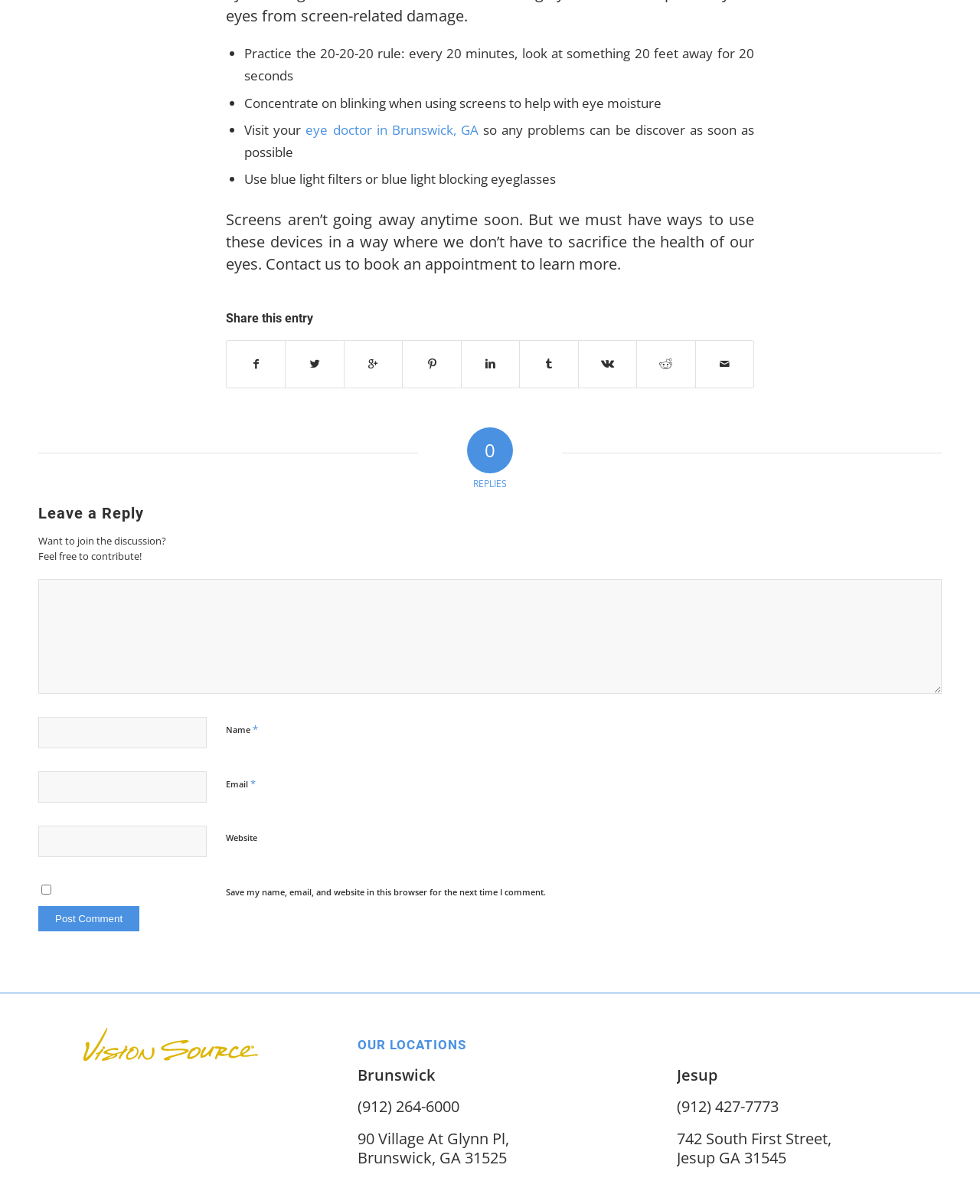Please determine the bounding box coordinates of the section I need to click to accomplish this instruction: "Click the '(912) 264-6000' link".

[0.365, 0.91, 0.469, 0.928]